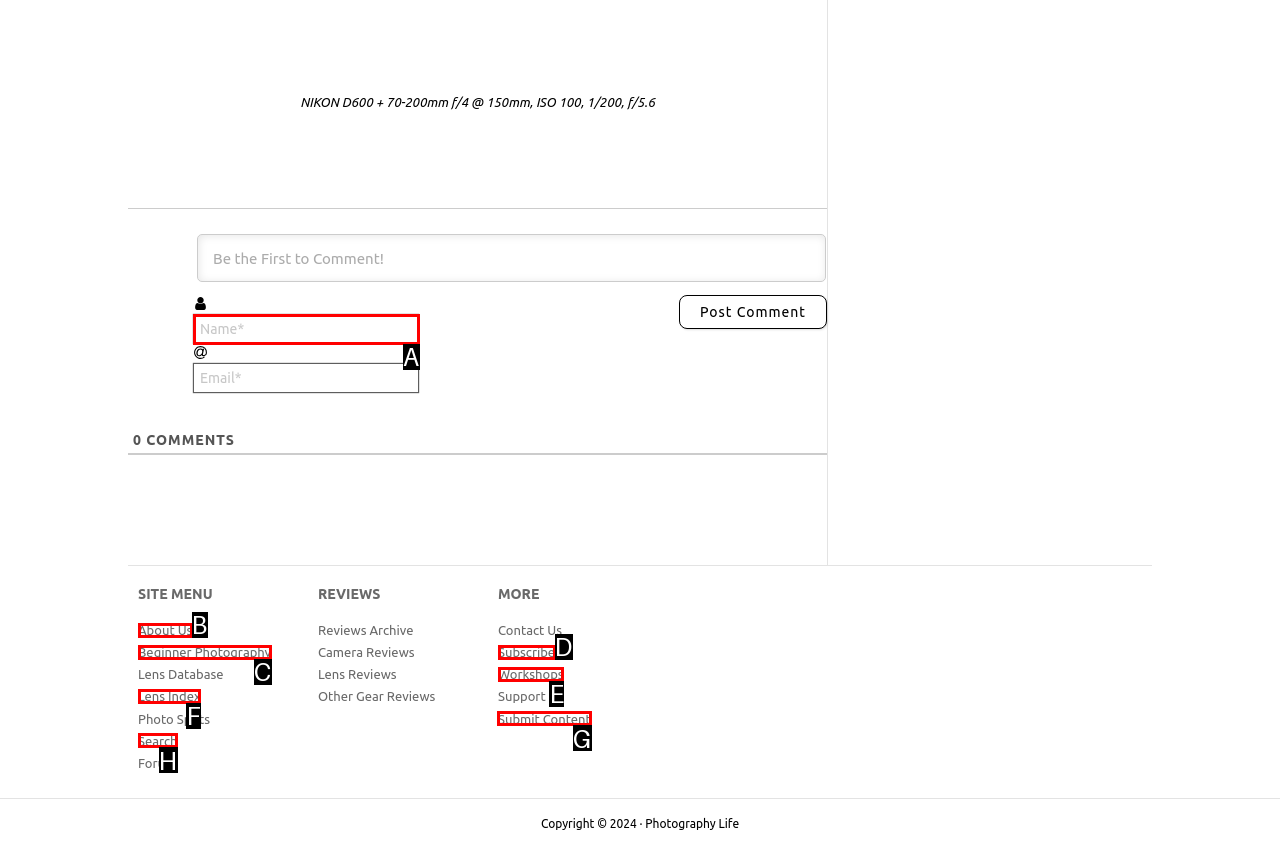Show which HTML element I need to click to perform this task: submit content Answer with the letter of the correct choice.

G